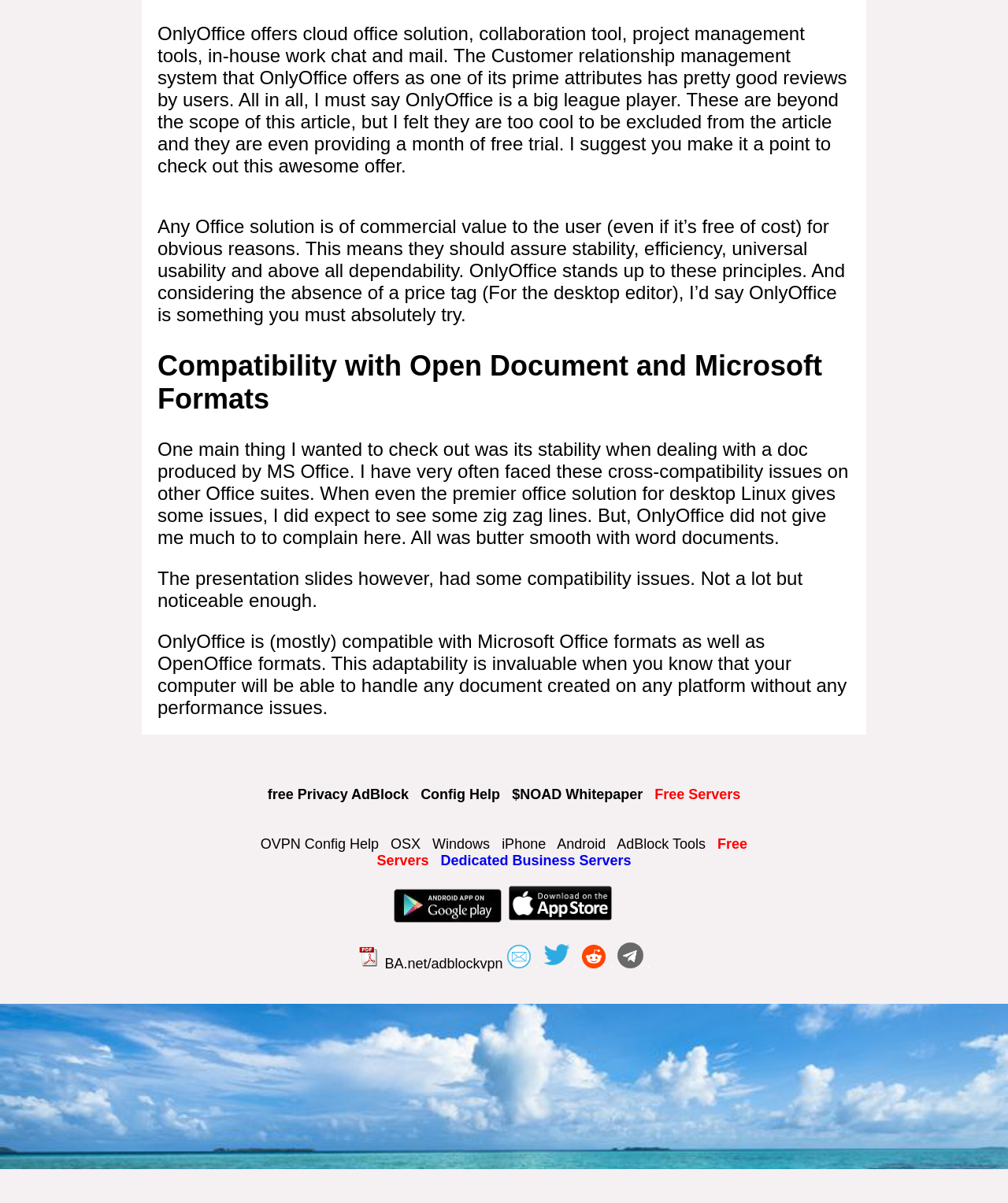Use one word or a short phrase to answer the question provided: 
What is the purpose of the link 'free Privacy AdBlock'?

To access free privacy adblock